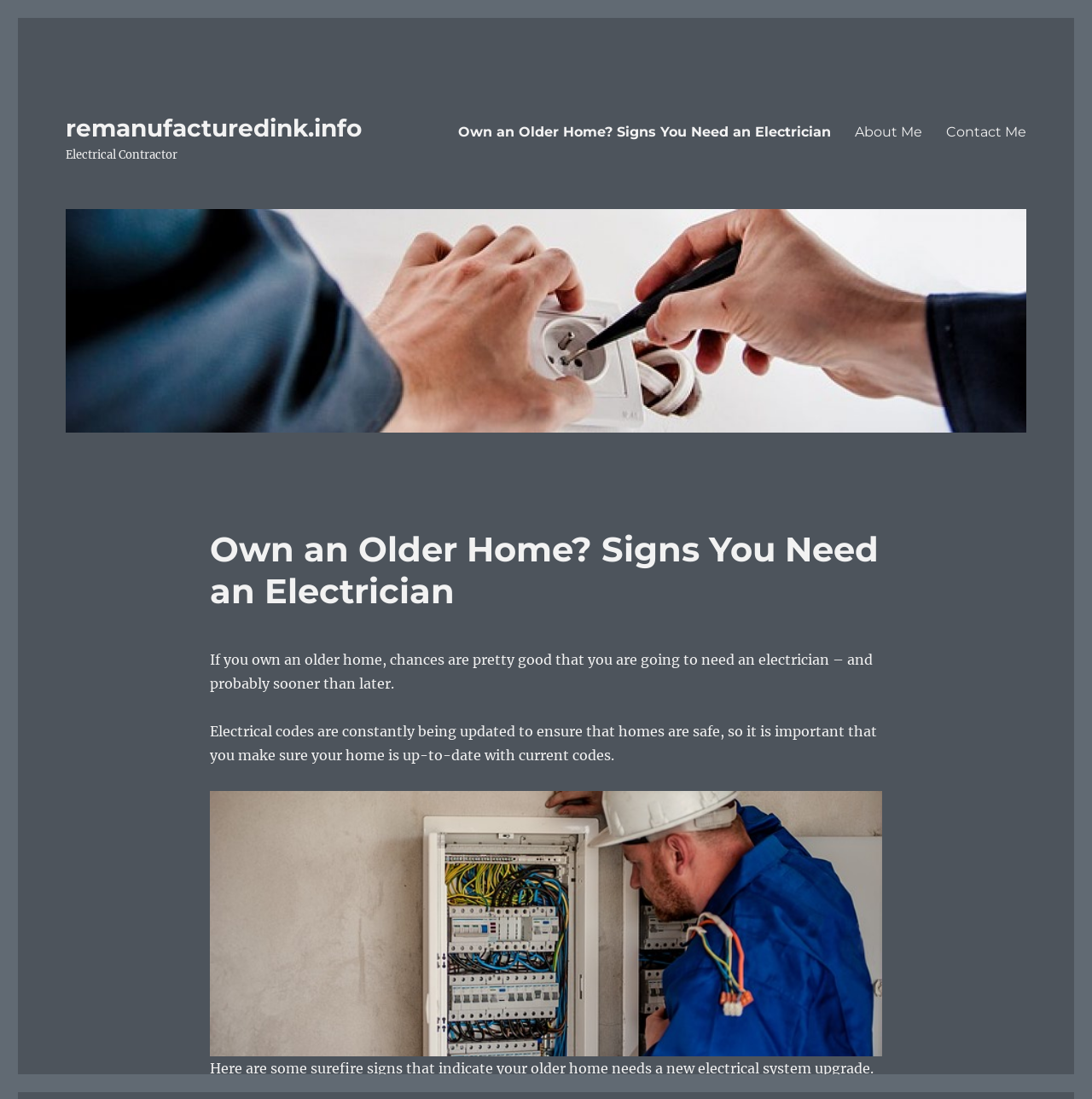What is the purpose of the 'Primary Menu'?
Provide a comprehensive and detailed answer to the question.

The 'Primary Menu' contains links to other pages on the website, such as 'Own an Older Home? Signs You Need an Electrician', 'About Me', and 'Contact Me'. This suggests that the purpose of the 'Primary Menu' is to provide navigation to other relevant pages on the website.